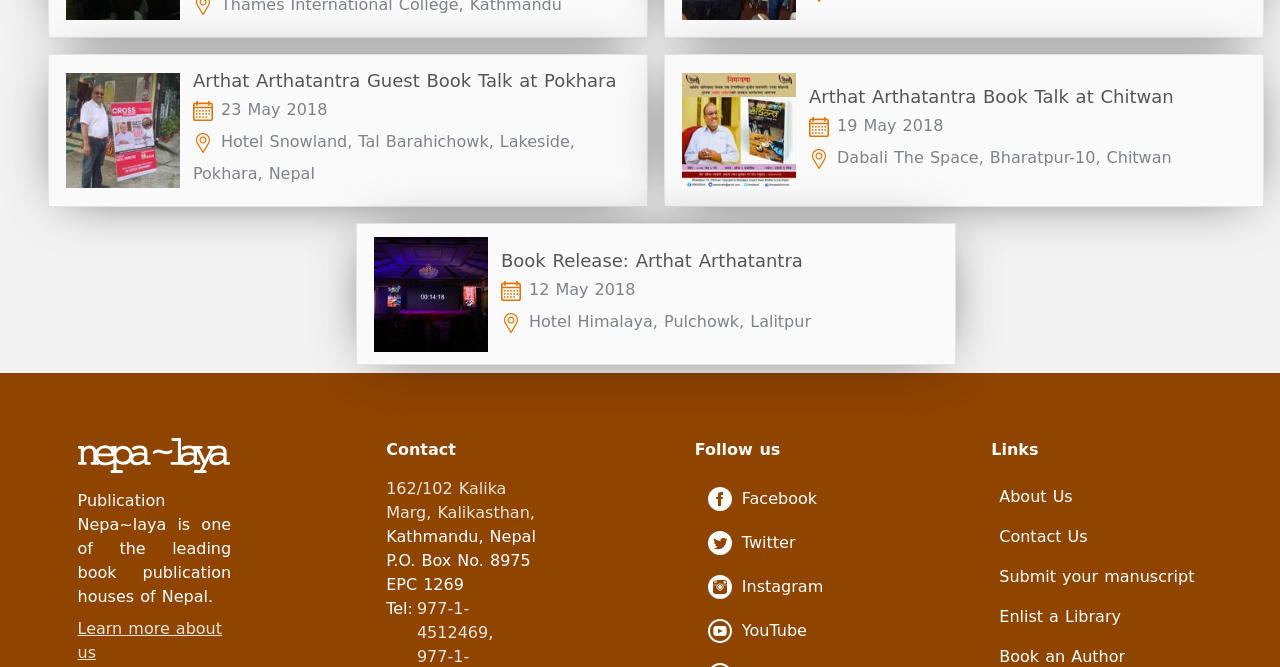Could you provide the bounding box coordinates for the portion of the screen to click to complete this instruction: "Learn more about us"?

[0.061, 0.928, 0.173, 0.992]